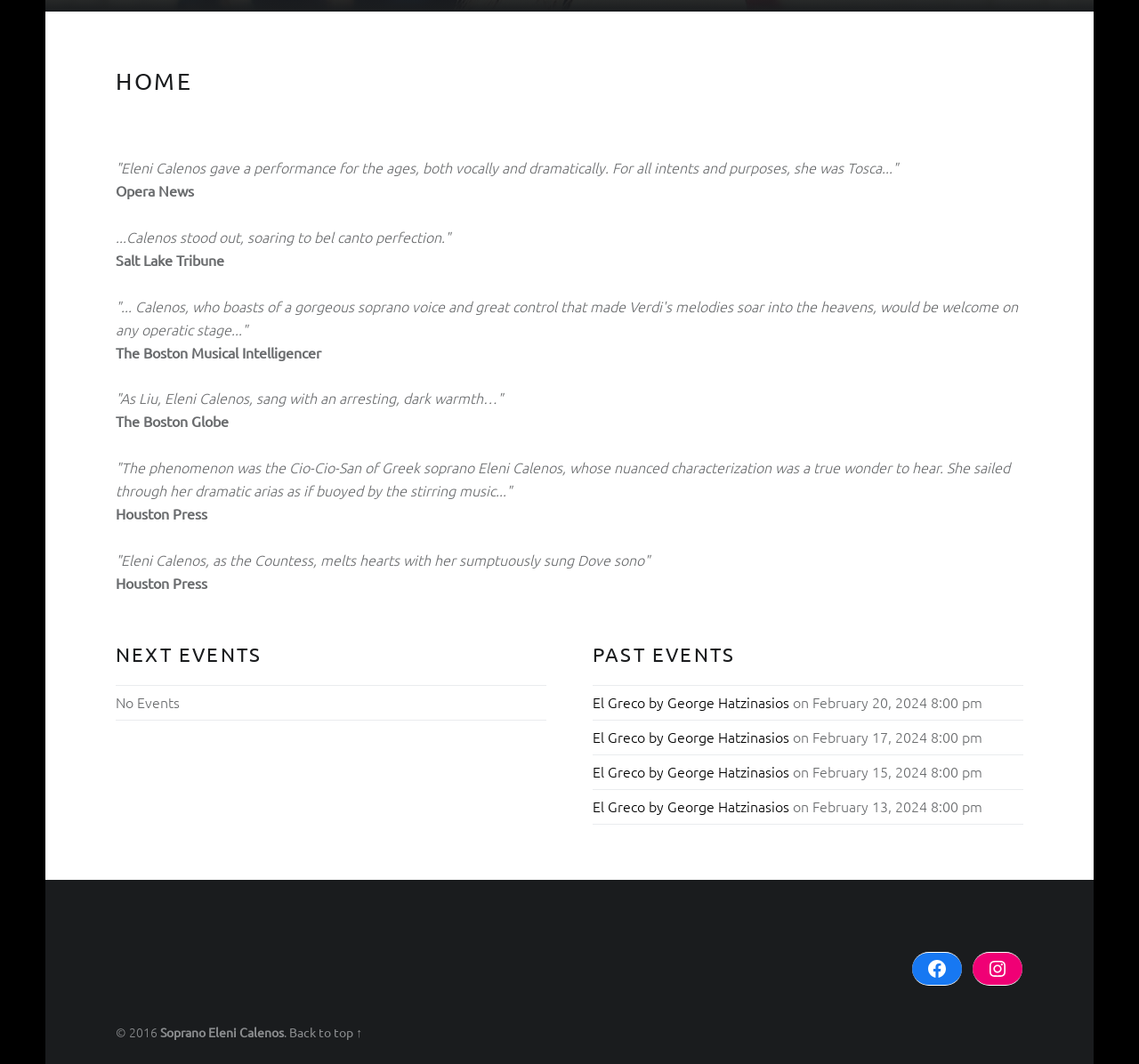Find and provide the bounding box coordinates for the UI element described here: "Deny". The coordinates should be given as four float numbers between 0 and 1: [left, top, right, bottom].

None